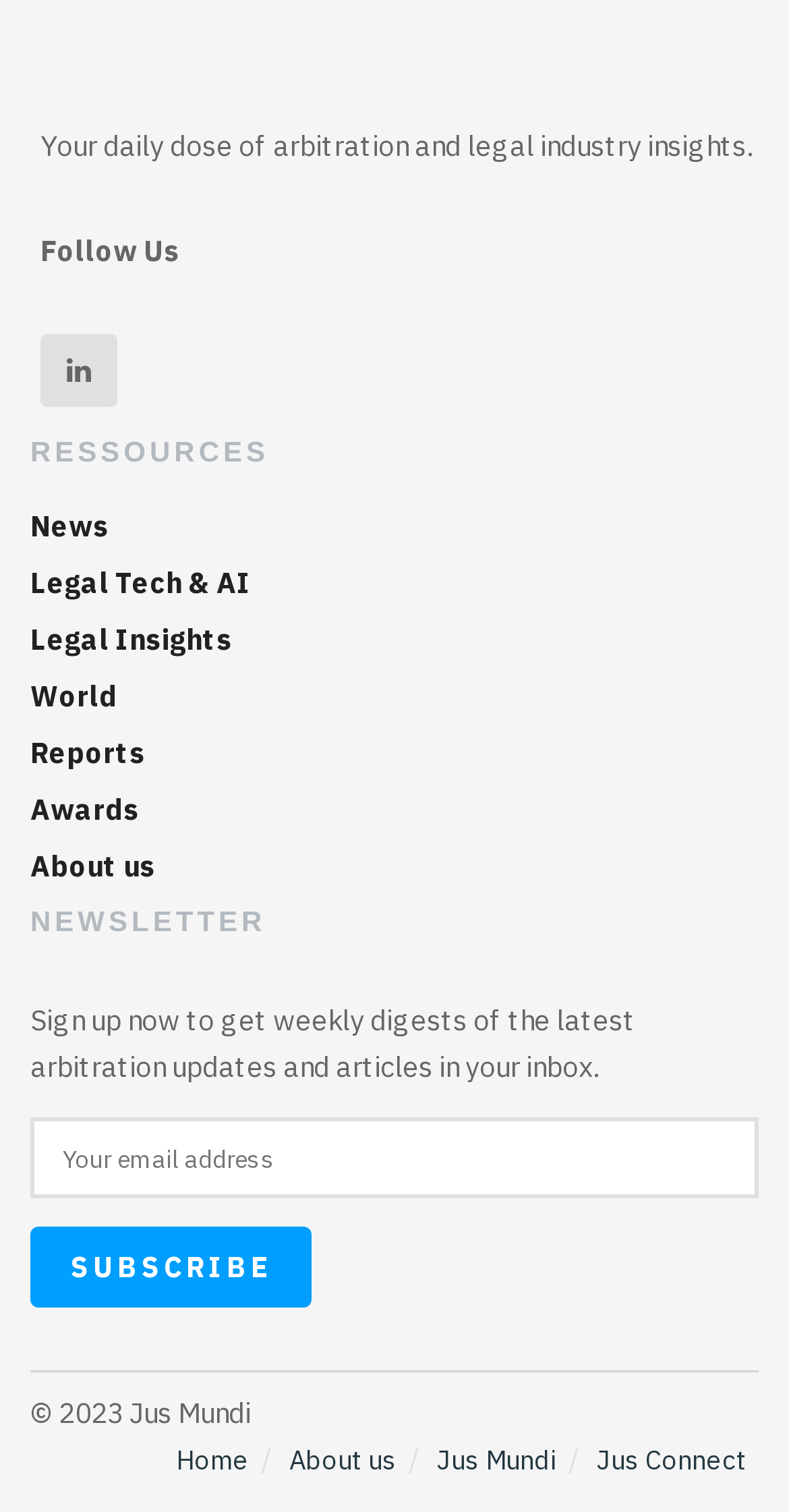Predict the bounding box of the UI element based on the description: "Awards". The coordinates should be four float numbers between 0 and 1, formatted as [left, top, right, bottom].

[0.038, 0.524, 0.177, 0.548]